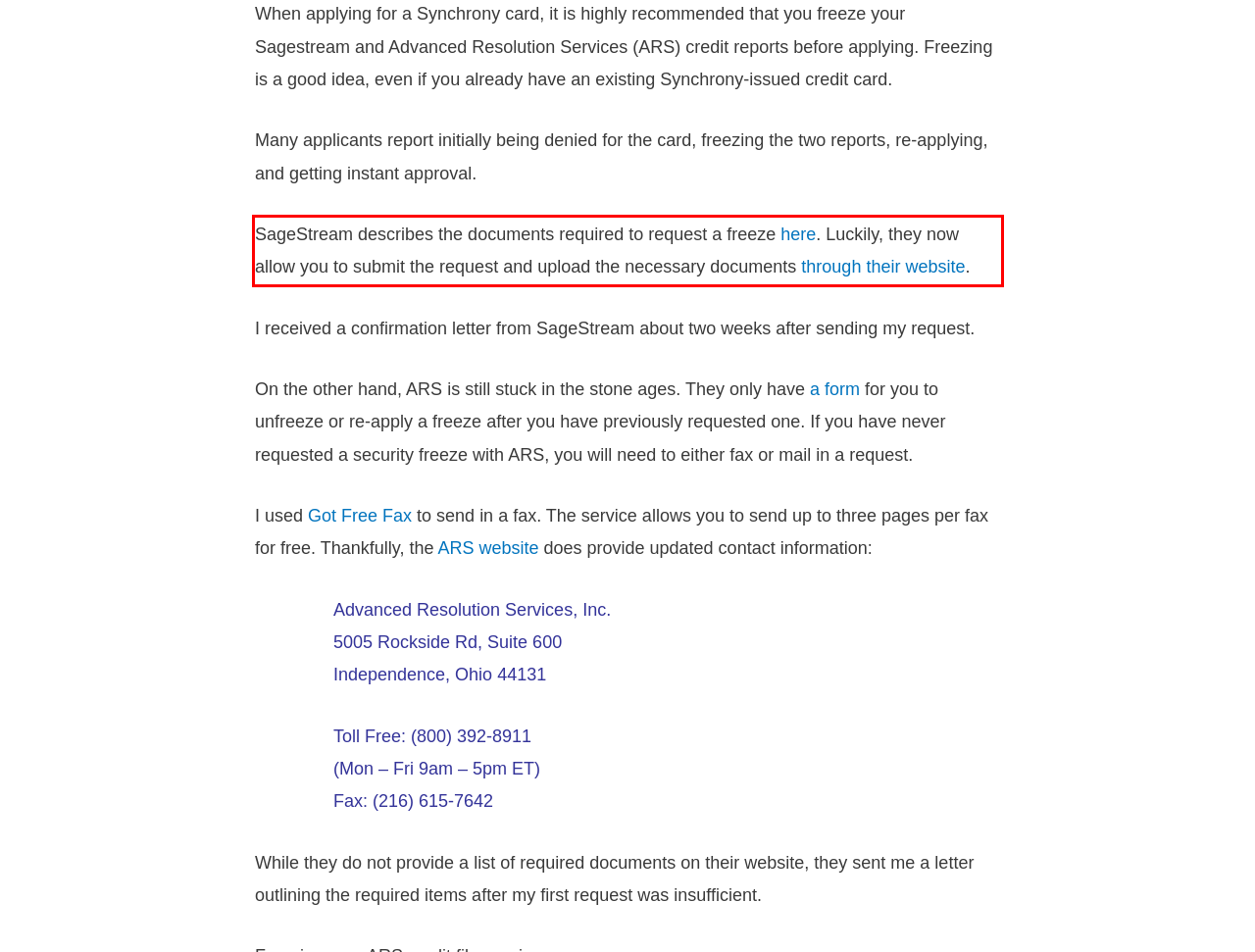Analyze the webpage screenshot and use OCR to recognize the text content in the red bounding box.

SageStream describes the documents required to request a freeze here. Luckily, they now allow you to submit the request and upload the necessary documents through their website.